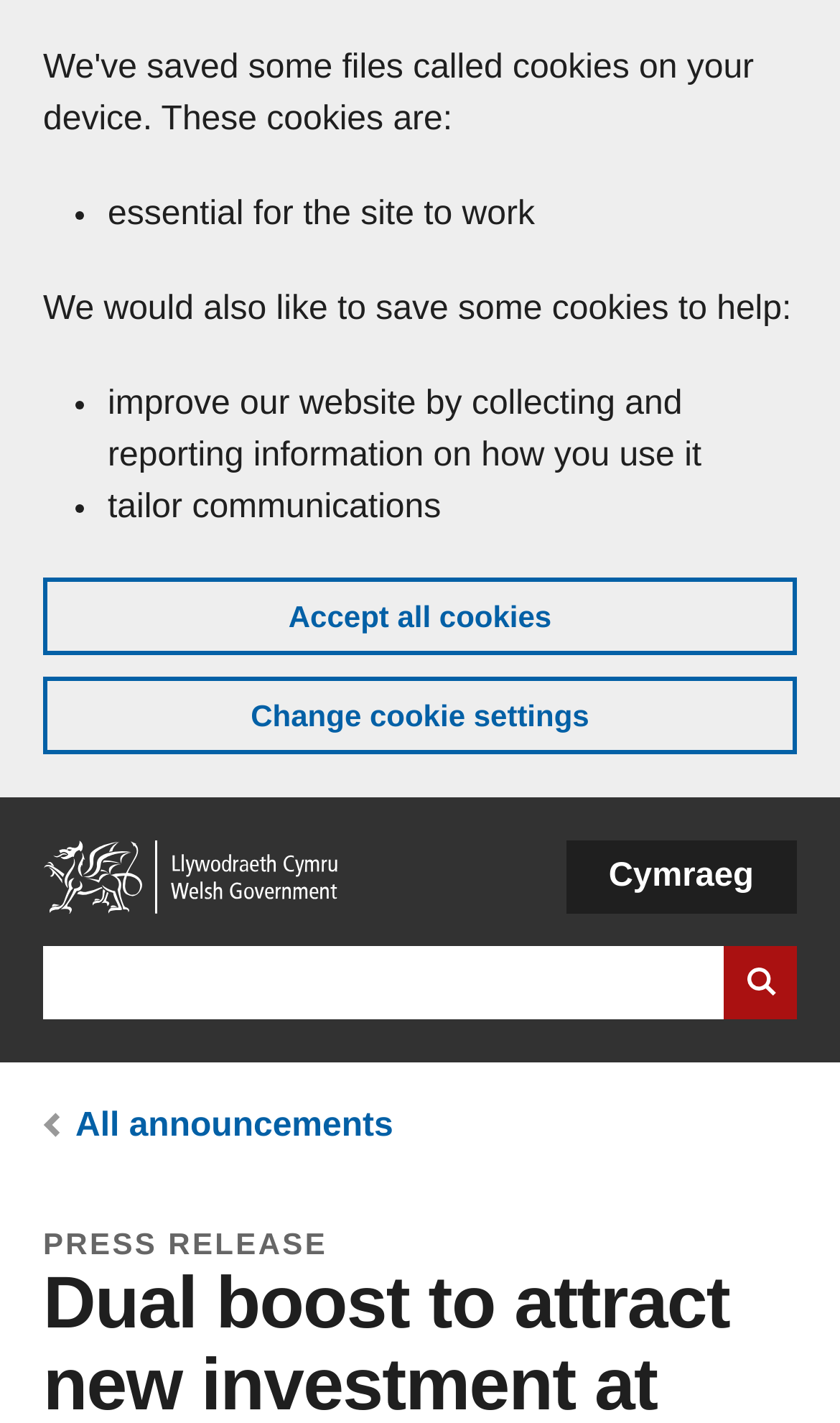How many links are available in the breadcrumb navigation?
Respond to the question with a well-detailed and thorough answer.

By examining the breadcrumb navigation section, I can see that there is only one link available, which is 'All announcements'. This link is a child element of the navigation section.